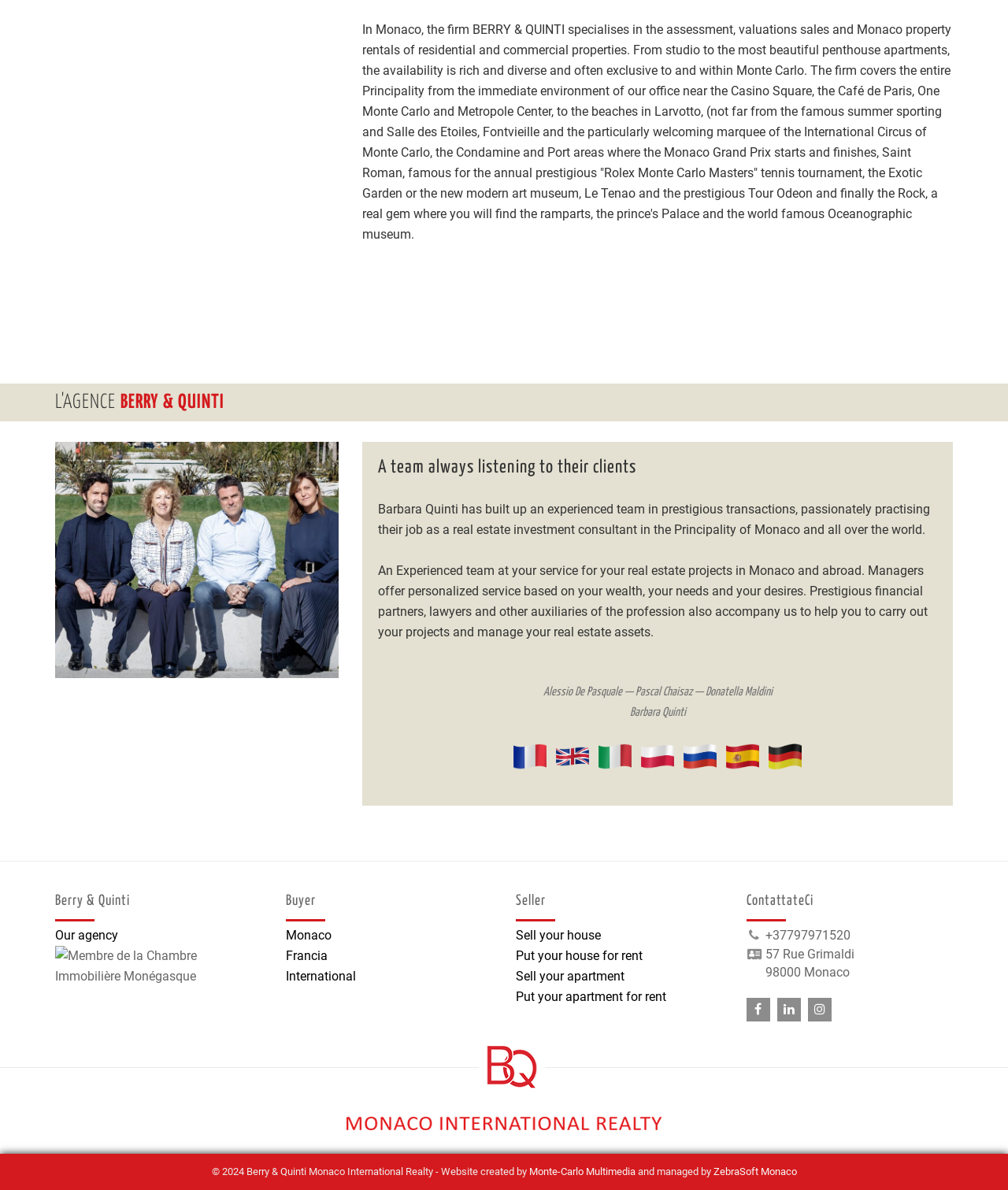Given the element description "Our agency", identify the bounding box of the corresponding UI element.

[0.055, 0.78, 0.117, 0.792]